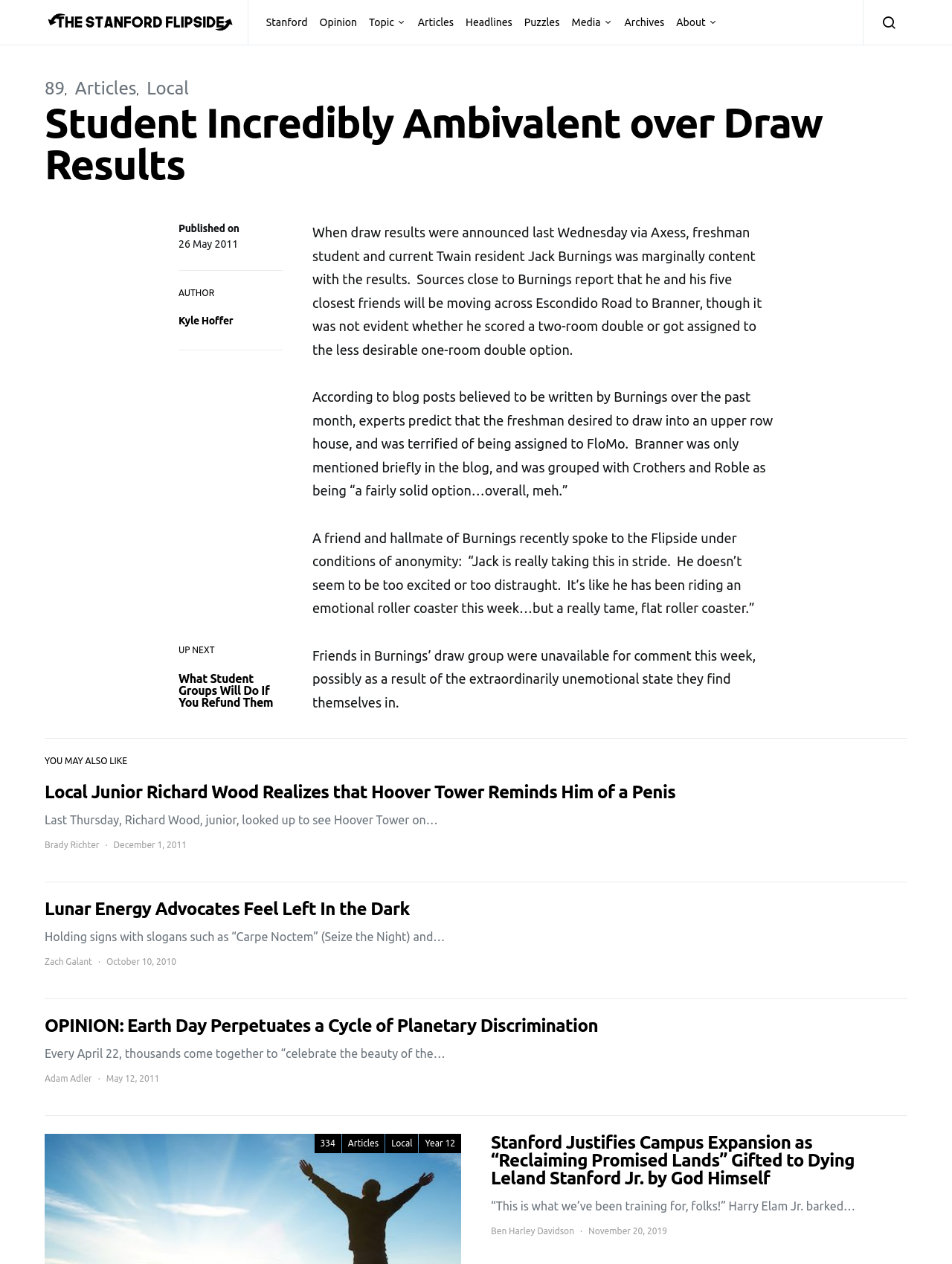Locate the bounding box coordinates of the clickable region to complete the following instruction: "Click on the 'What Student Groups Will Do If You Refund Them' link."

[0.188, 0.531, 0.287, 0.561]